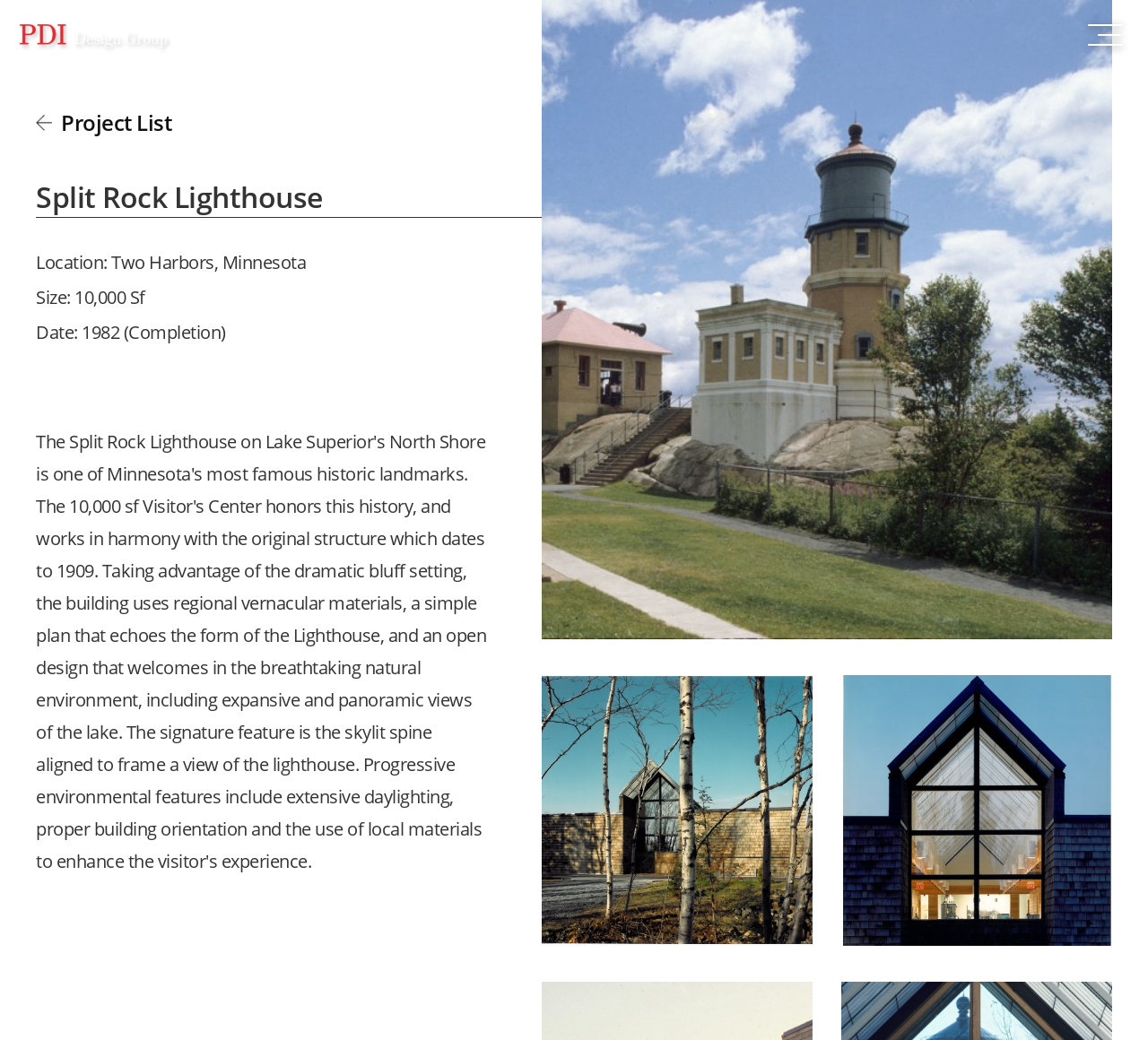Please determine the bounding box coordinates, formatted as (top-left x, top-left y, bottom-right x, bottom-right y), with all values as floating point numbers between 0 and 1. Identify the bounding box of the region described as: alt="PDI design logo"

[0.015, 0.022, 0.156, 0.038]